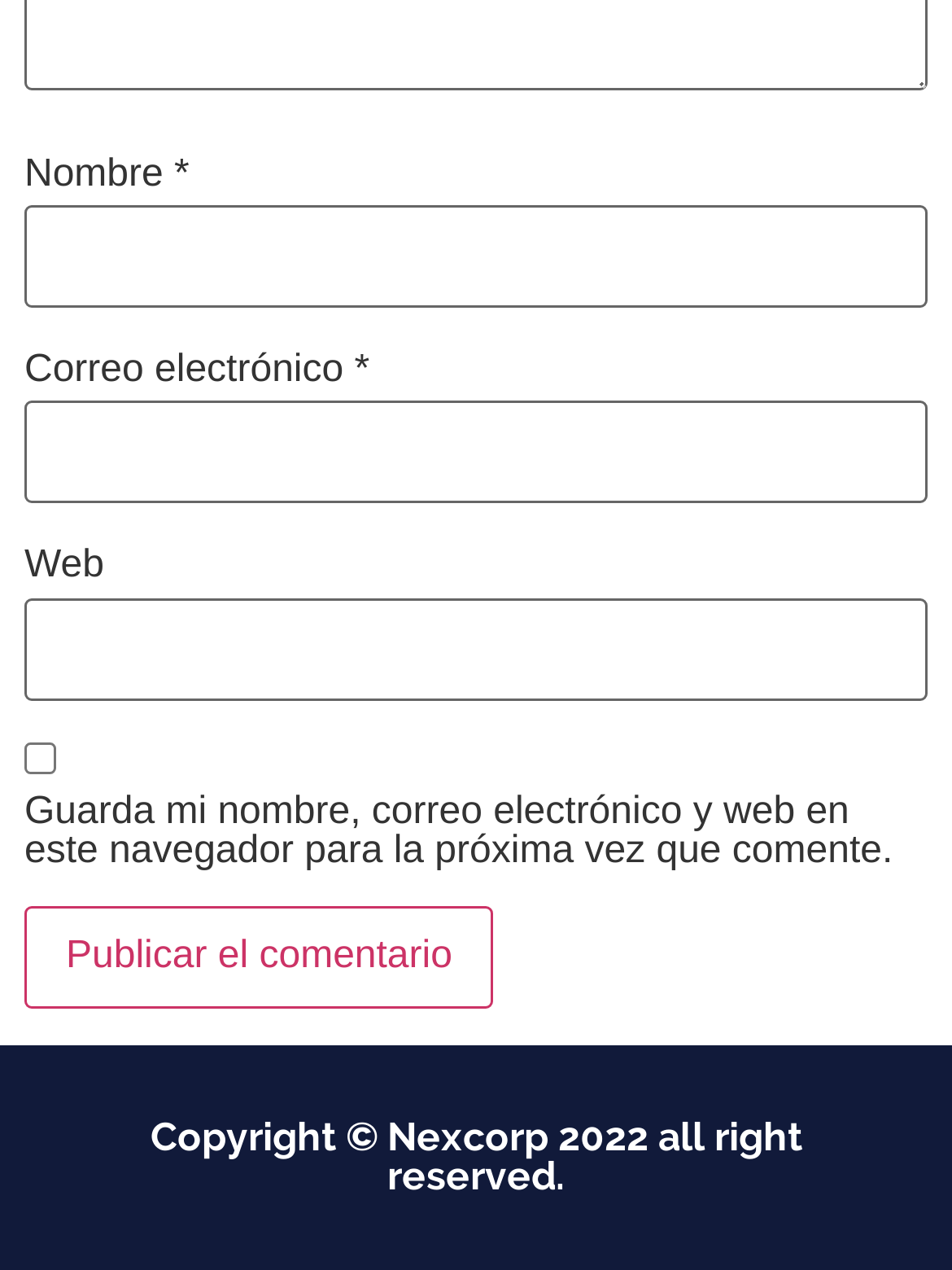Provide the bounding box for the UI element matching this description: "The Talk Show".

None